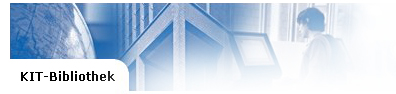Provide a comprehensive description of the image.

The image features a stylized representation of the KIT-Bibliothek, the library of the Karlsruhe Institute of Technology (KIT). A prominent graphic element suggests a blend of modern architecture and digital technology, emphasizing the library's role as a hub for knowledge and innovation. In the background, elements like bookshelves and a user interacting with a digital terminal can be discerned, illustrating the library's commitment to providing access to digital resources. The text "KIT-Bibliothek" is prominently displayed, highlighting the identity of this educational and research institution's library. This image signifies the modernized approach to information retrieval and study spaces, reflecting KIT's dedication to fostering an environment conducive to learning and research.